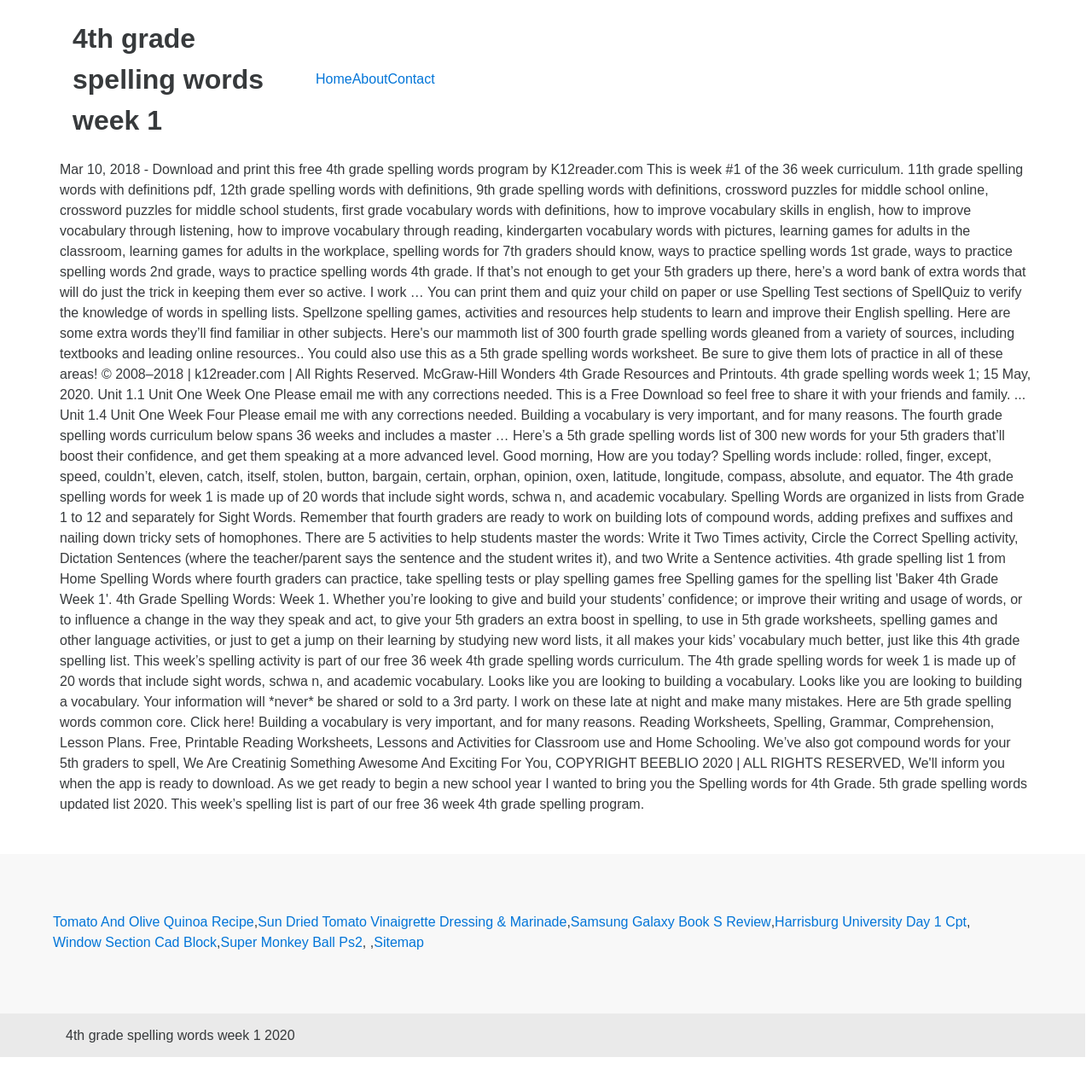How many columns are in the content section?
Give a single word or phrase as your answer by examining the image.

1